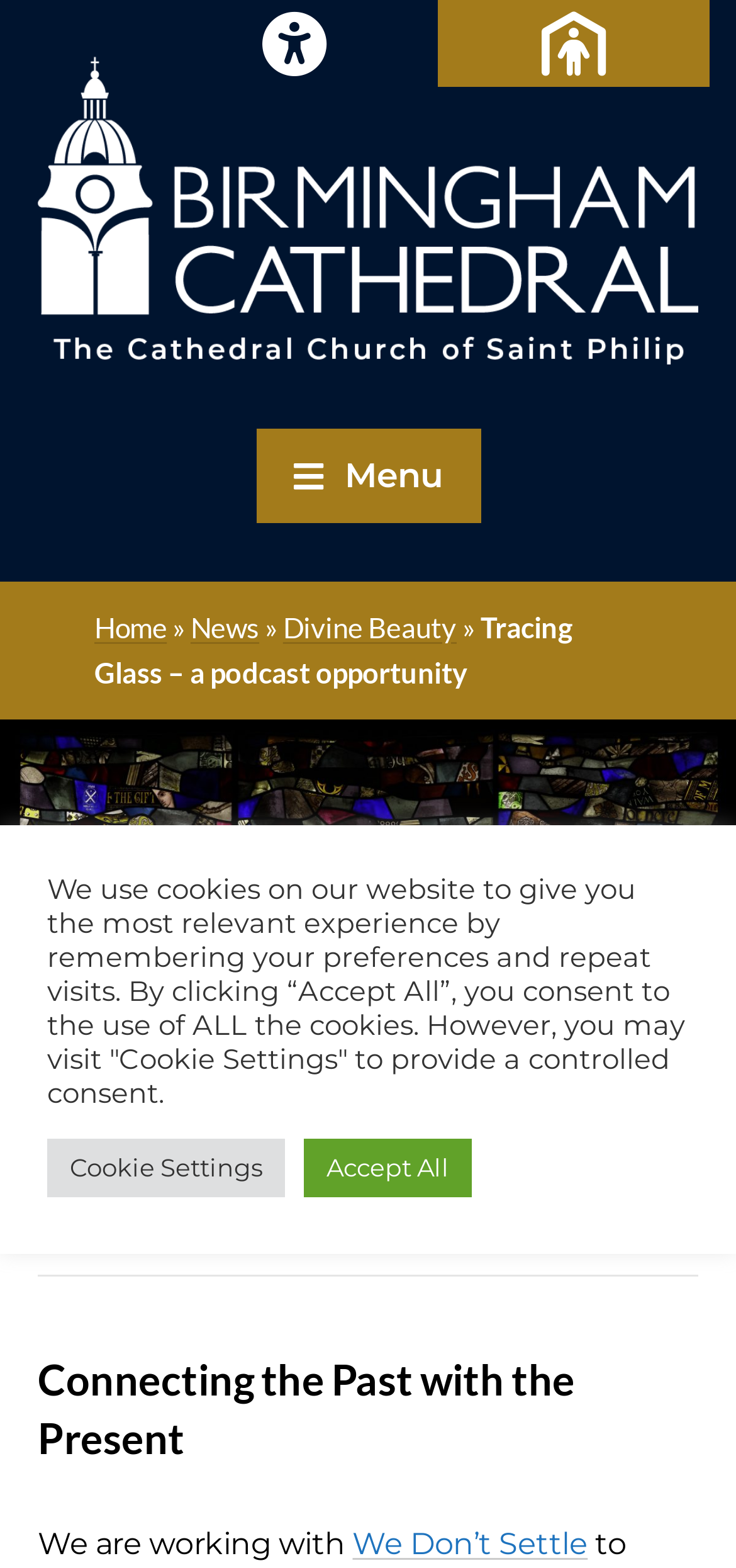Determine the bounding box coordinates of the clickable area required to perform the following instruction: "Read about Divine Beauty". The coordinates should be represented as four float numbers between 0 and 1: [left, top, right, bottom].

[0.384, 0.389, 0.621, 0.41]